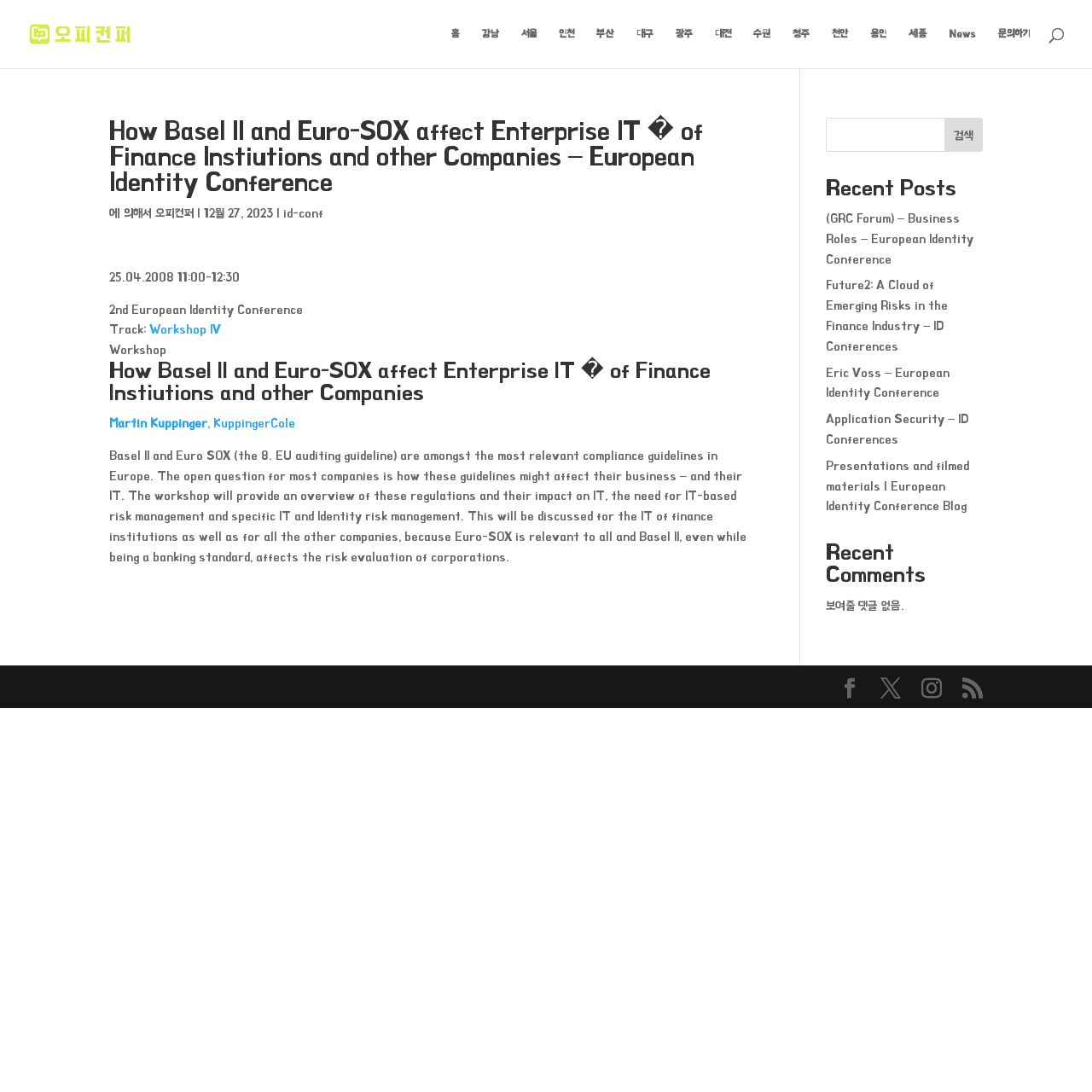Who is the speaker of the workshop?
Using the image, provide a concise answer in one word or a short phrase.

Martin Kuppinger